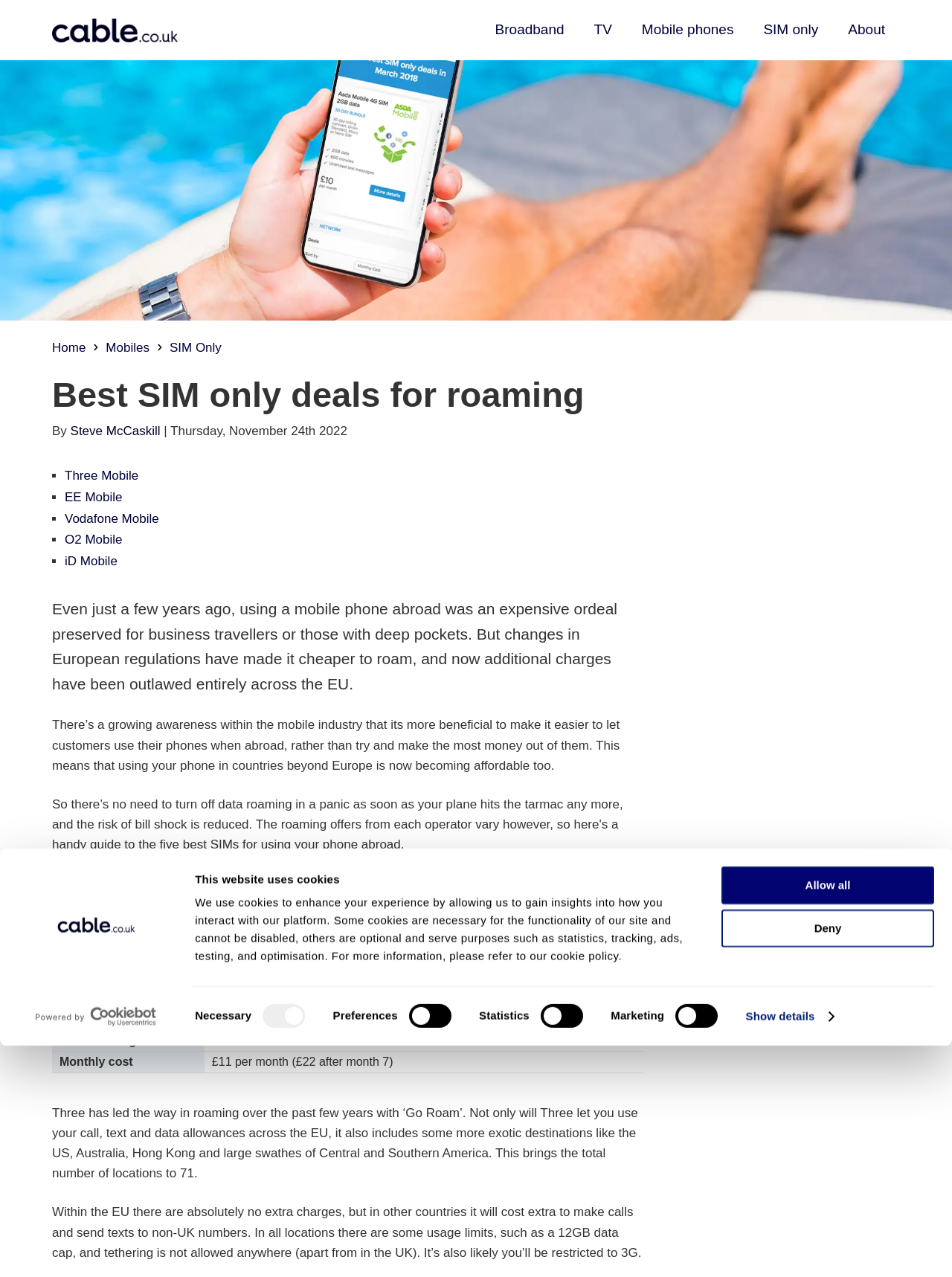Pinpoint the bounding box coordinates of the area that should be clicked to complete the following instruction: "Click the 'SIM Only' link". The coordinates must be given as four float numbers between 0 and 1, i.e., [left, top, right, bottom].

[0.178, 0.267, 0.233, 0.278]